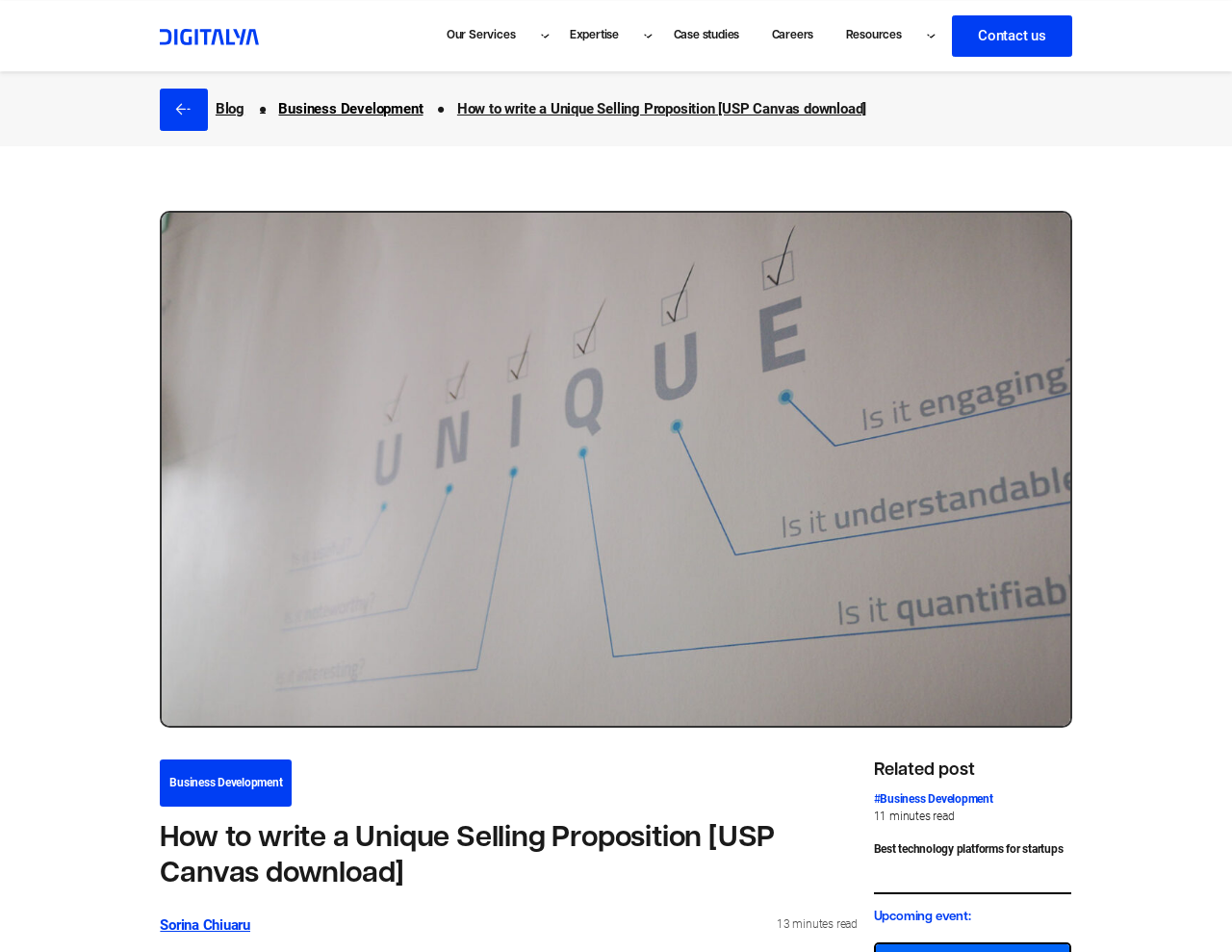Based on the image, provide a detailed response to the question:
What is the author of the article?

The author of the article is mentioned in the link 'Sorina Chiuaru' which is located below the main heading, indicating that Sorina Chiuaru is the author of the article.